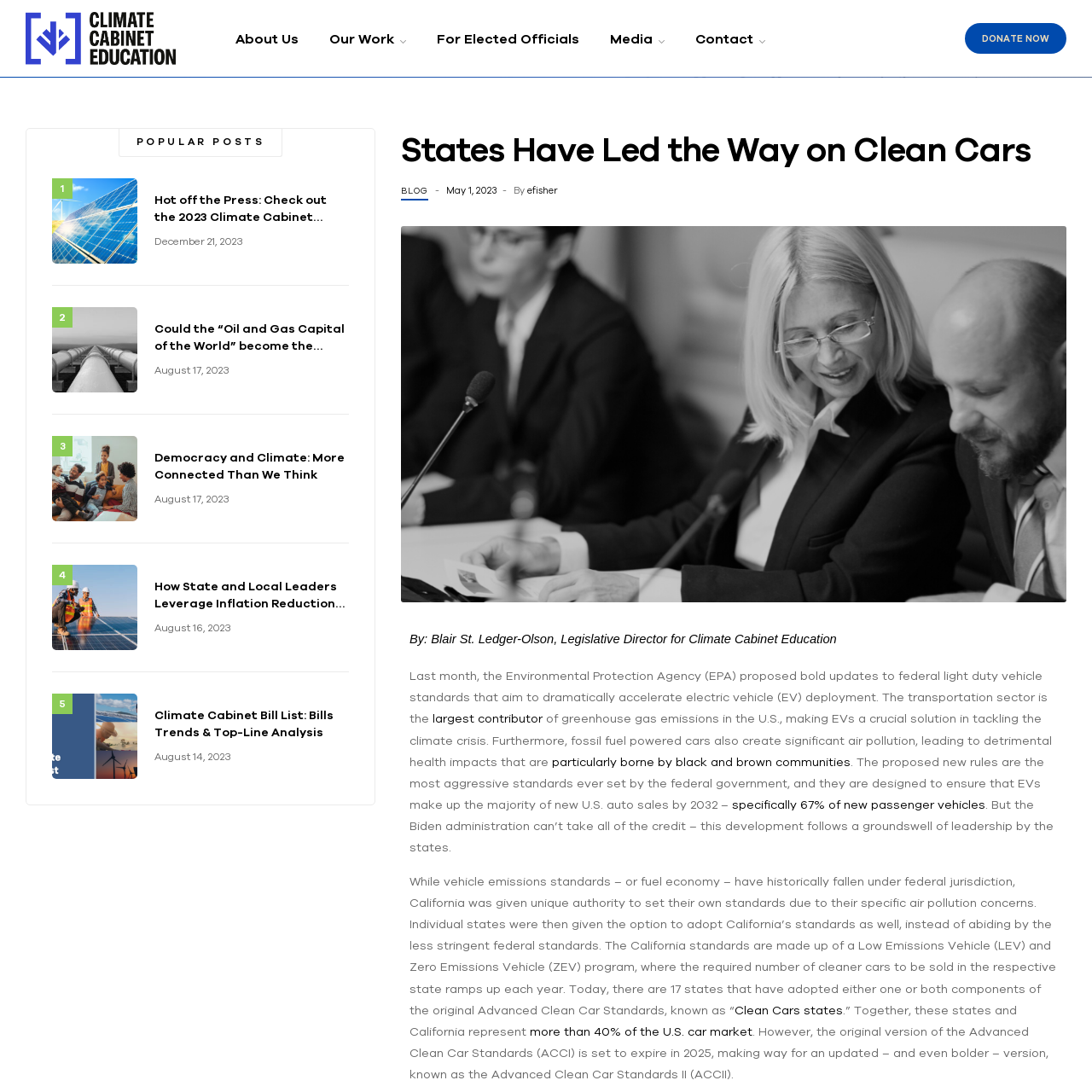Give a one-word or one-phrase response to the question: 
What percentage of the U.S. car market do the 'Clean Cars states' represent?

More than 40%